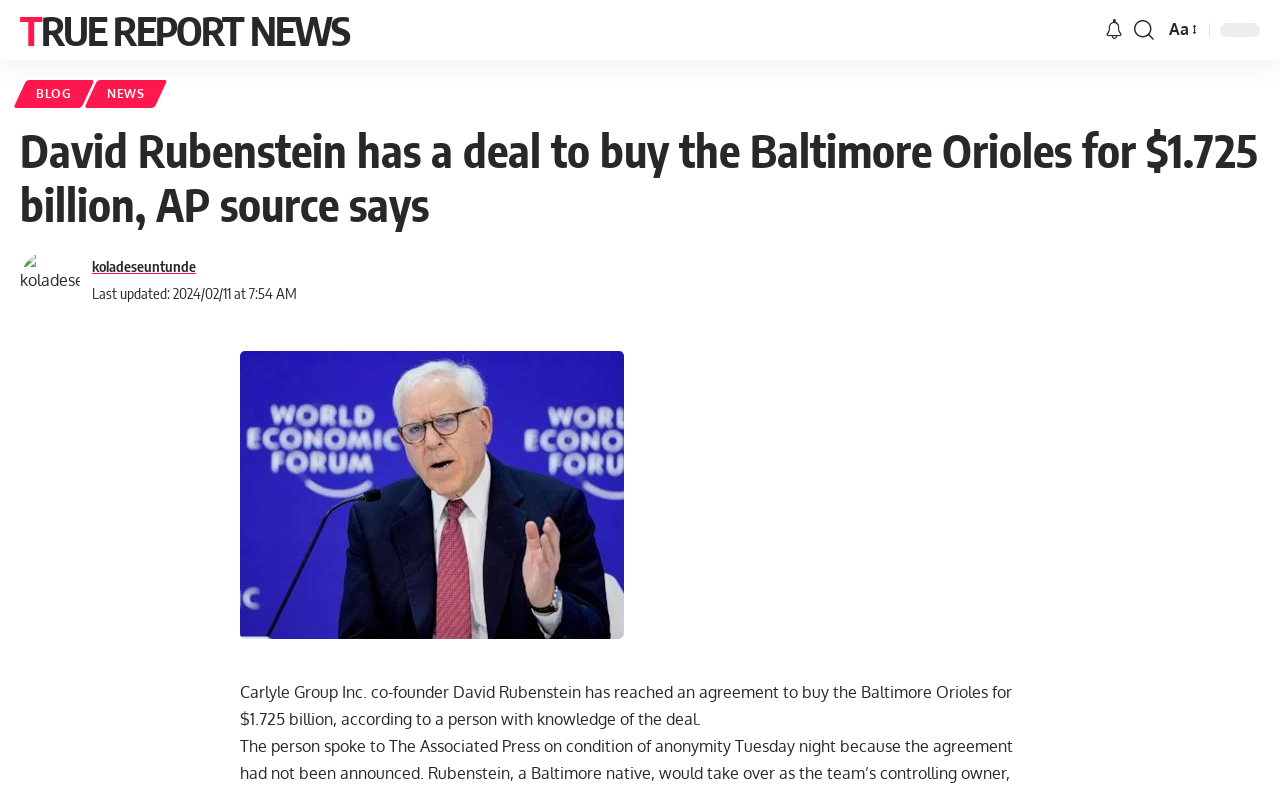Provide the bounding box coordinates of the HTML element this sentence describes: "True Report News". The bounding box coordinates consist of four float numbers between 0 and 1, i.e., [left, top, right, bottom].

[0.016, 0.008, 0.273, 0.069]